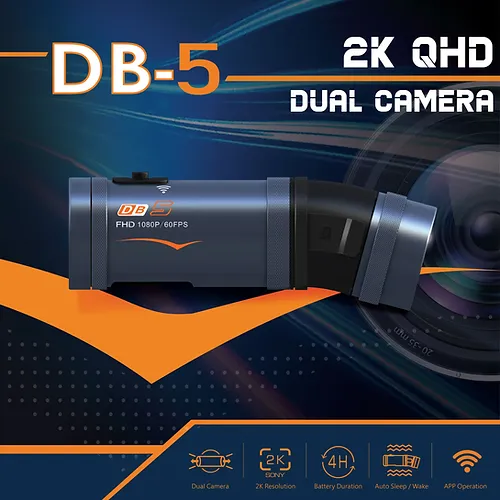Please give a one-word or short phrase response to the following question: 
What are the dual filming capabilities of the camera?

FHD 1080P at 60fps and QHD 2K